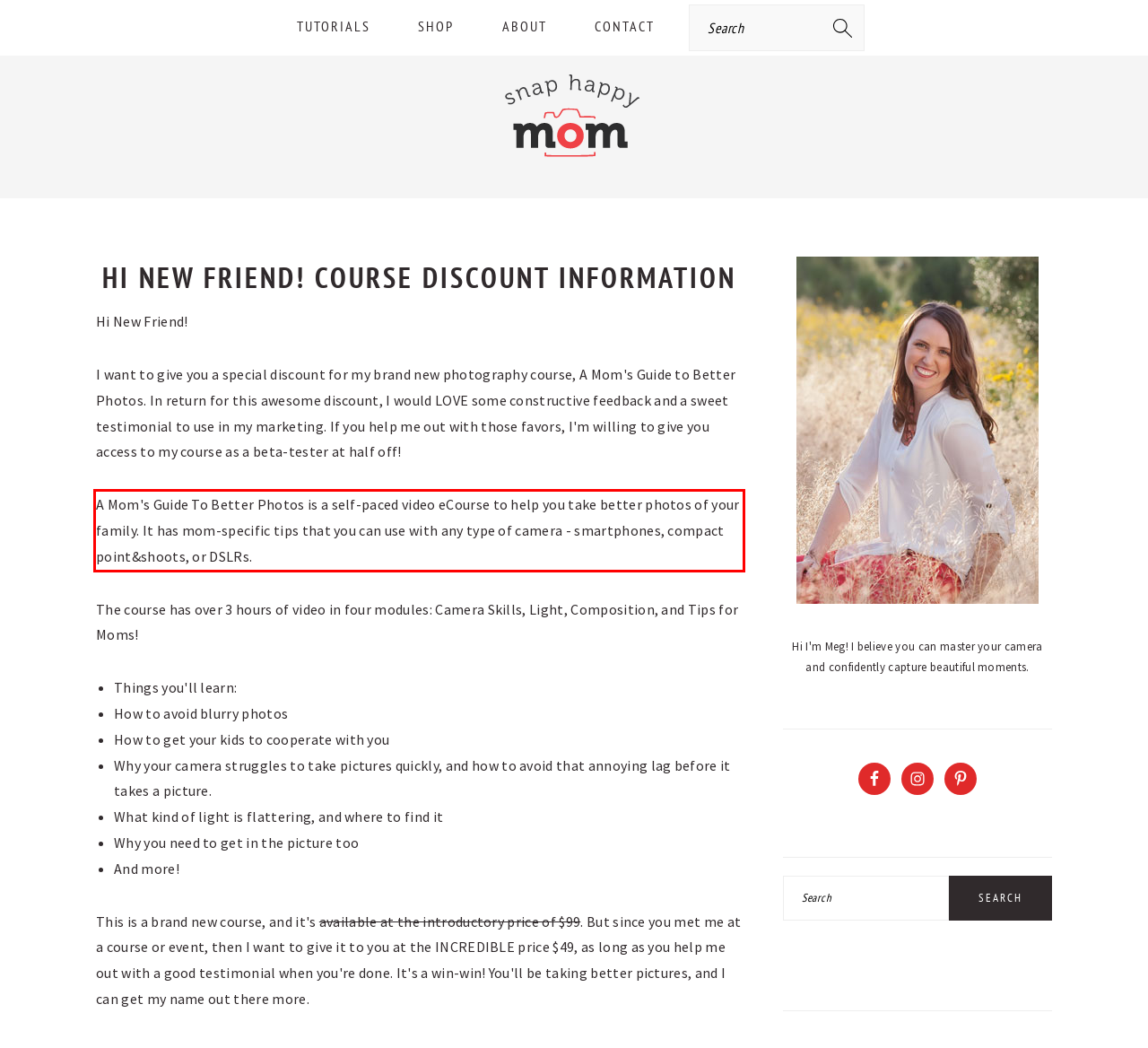Given a screenshot of a webpage, identify the red bounding box and perform OCR to recognize the text within that box.

A Mom's Guide To Better Photos is a self-paced video eCourse to help you take better photos of your family. It has mom-specific tips that you can use with any type of camera - smartphones, compact point&shoots, or DSLRs.